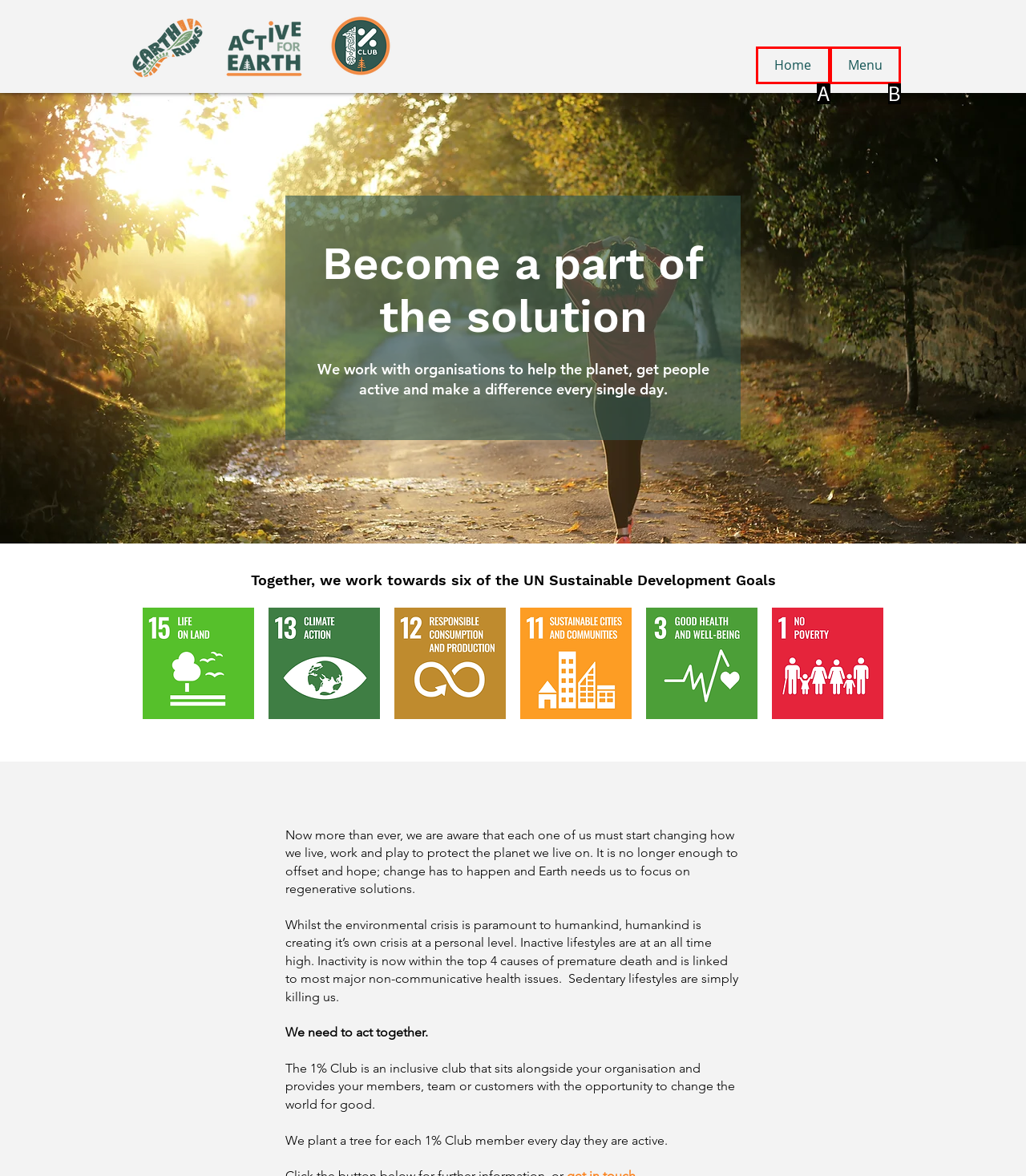Choose the option that best matches the description: Menu
Indicate the letter of the matching option directly.

B